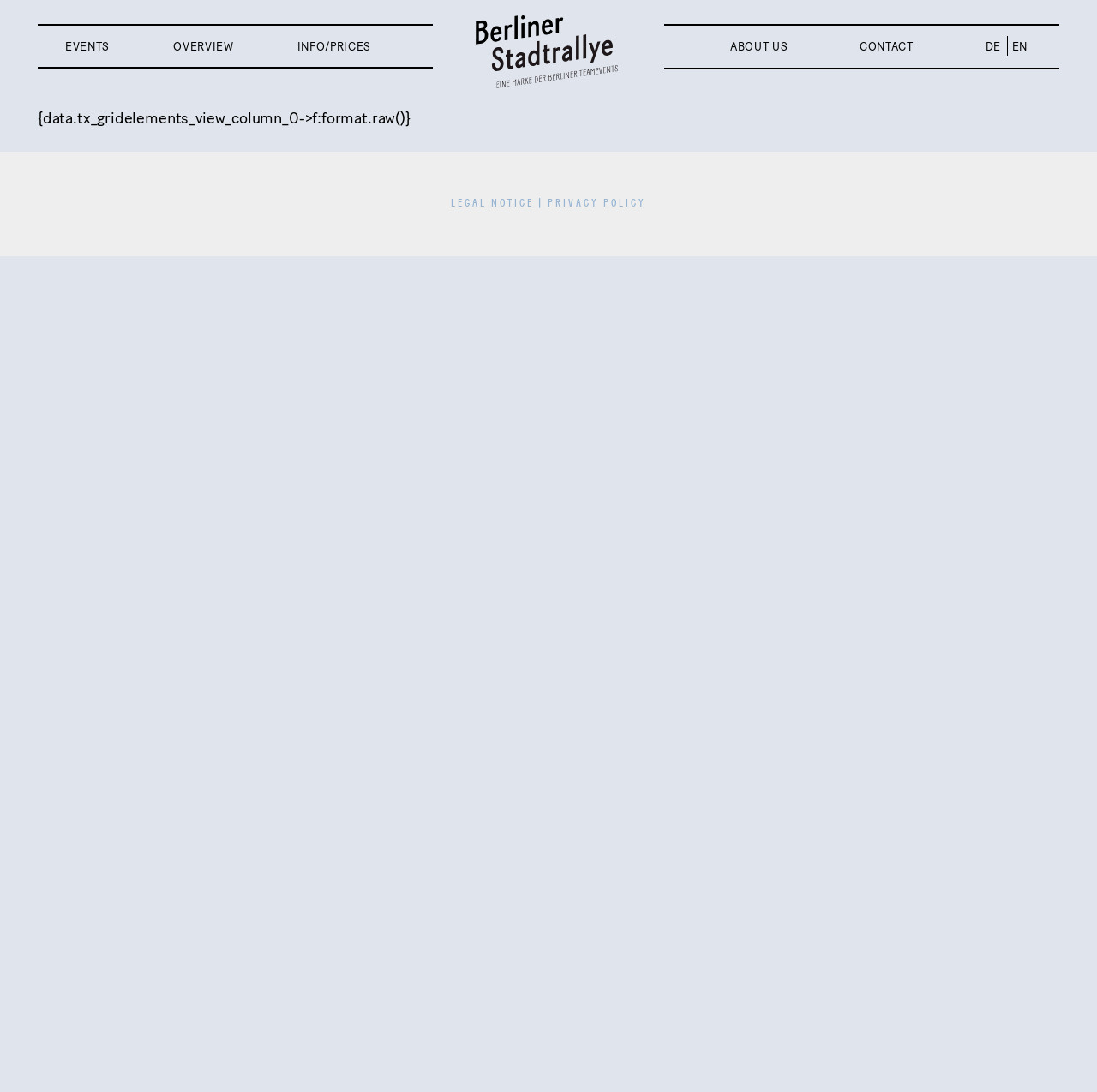Please indicate the bounding box coordinates of the element's region to be clicked to achieve the instruction: "view team events". Provide the coordinates as four float numbers between 0 and 1, i.e., [left, top, right, bottom].

[0.059, 0.038, 0.1, 0.048]